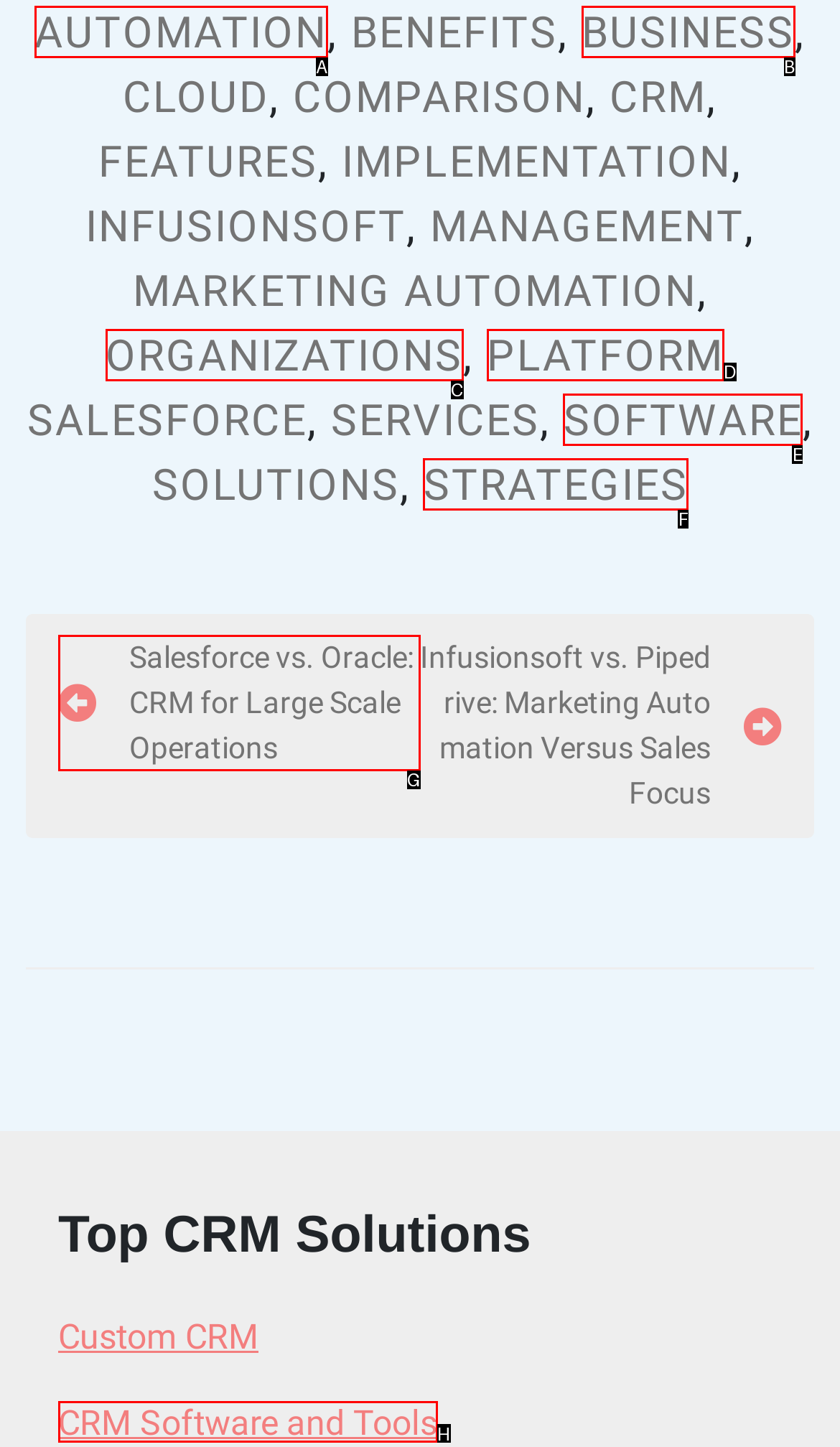Point out the option that aligns with the description: CRM Software and Tools
Provide the letter of the corresponding choice directly.

H